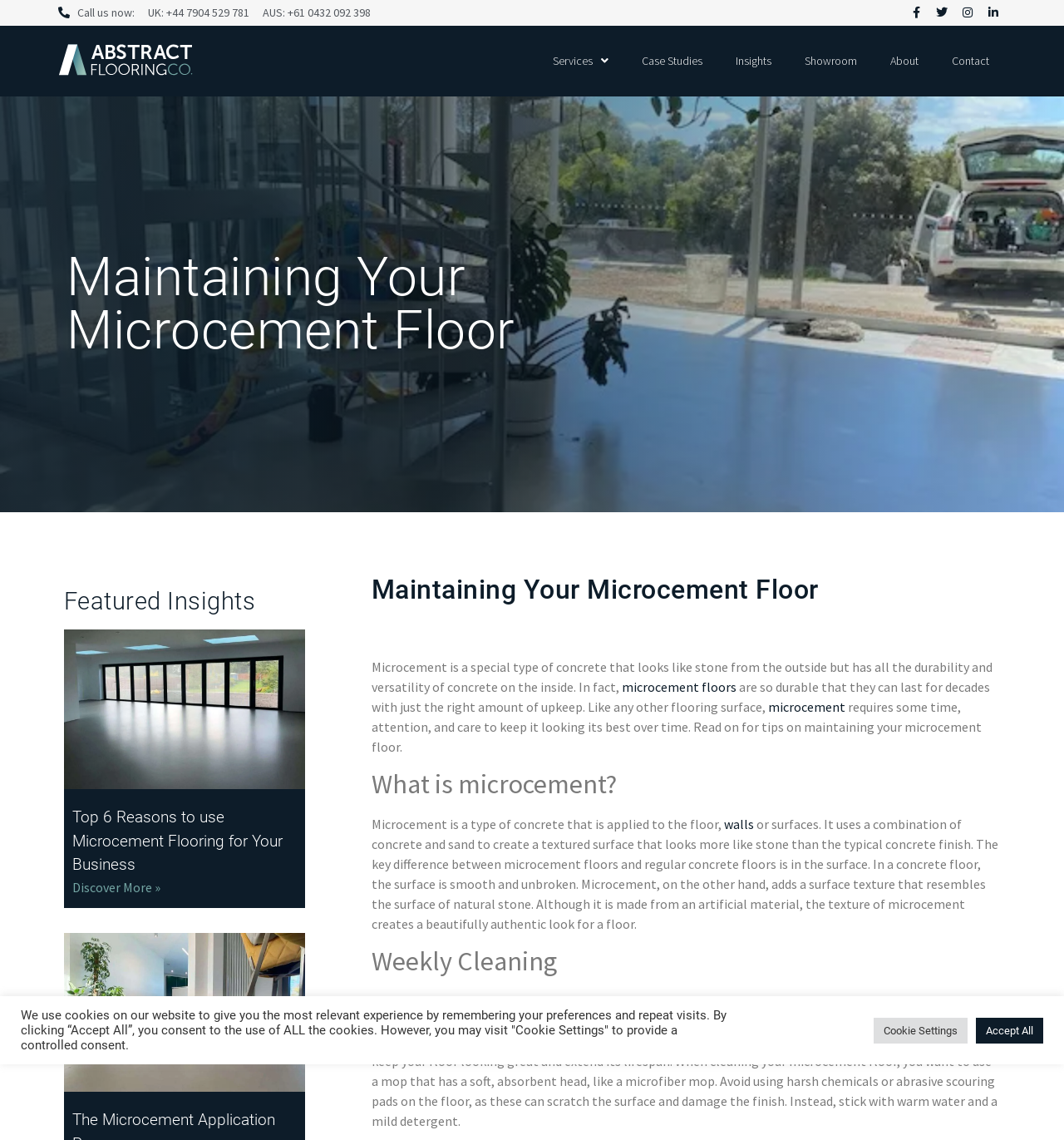What is the benefit of using microcement flooring for your business?
Look at the image and respond with a one-word or short-phrase answer.

It can last for decades